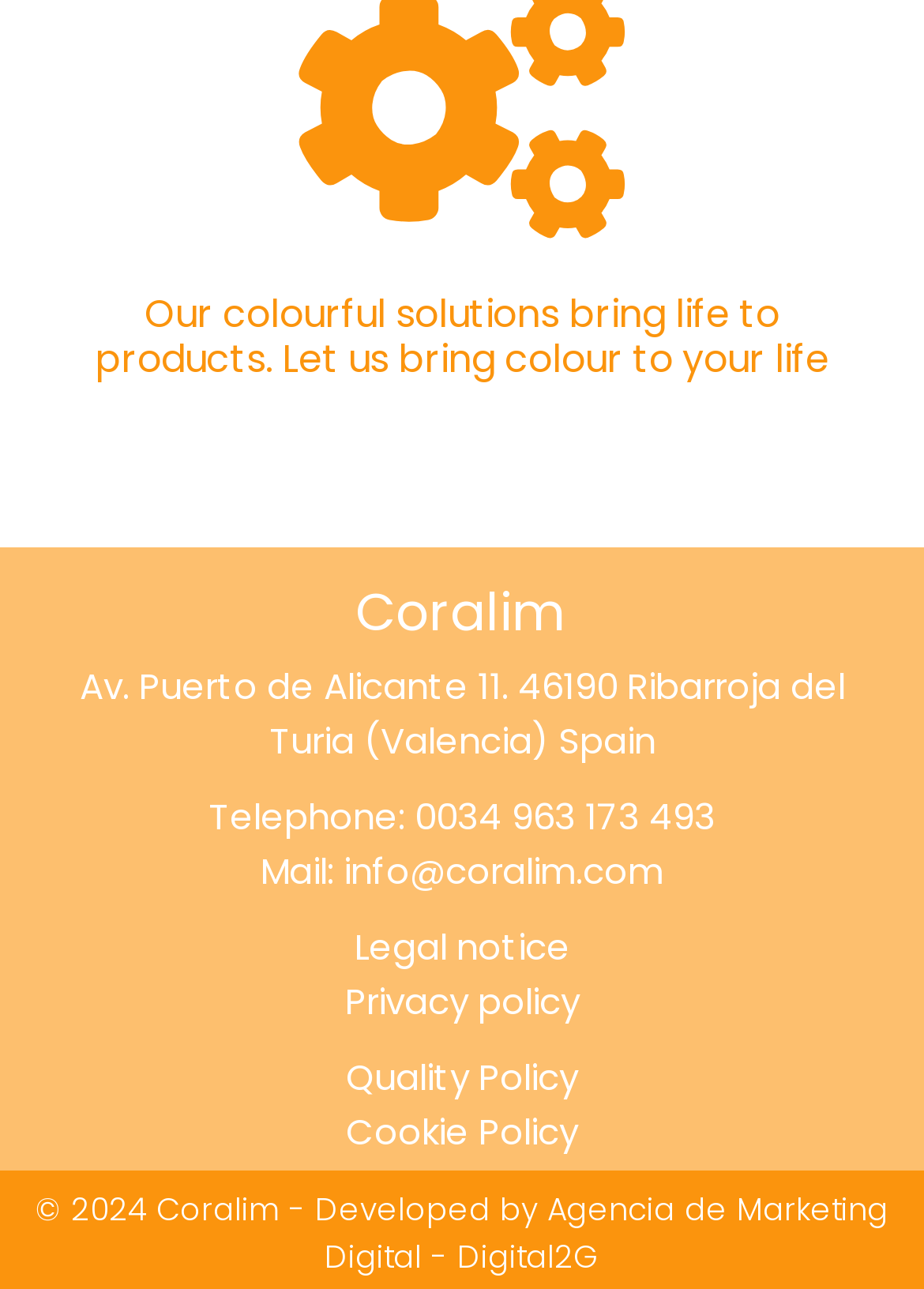From the given element description: "Legal notice", find the bounding box for the UI element. Provide the coordinates as four float numbers between 0 and 1, in the order [left, top, right, bottom].

[0.383, 0.715, 0.617, 0.754]